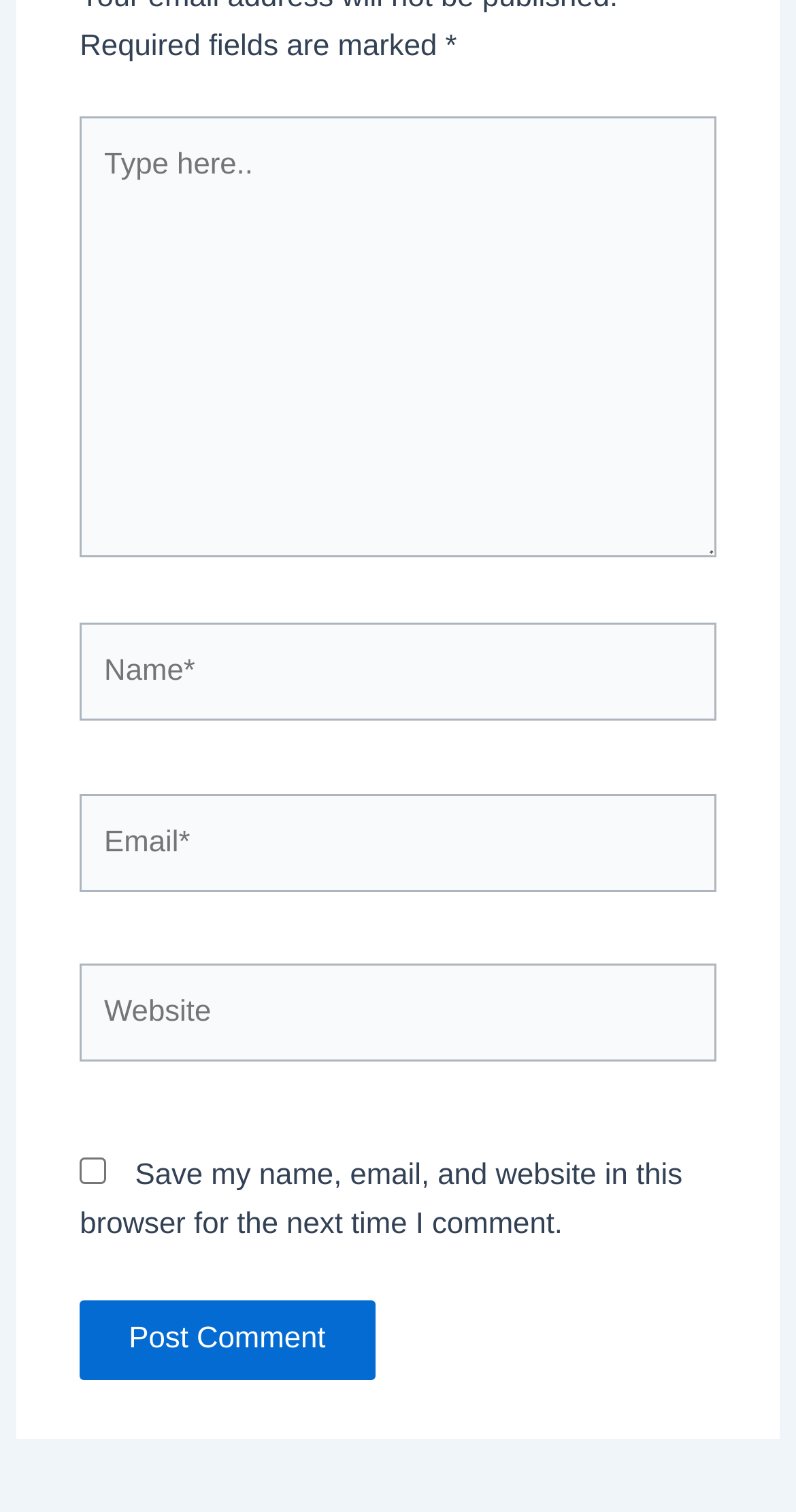What is the purpose of the checkbox?
Look at the image and respond to the question as thoroughly as possible.

The checkbox is labeled 'Save my name, email, and website in this browser for the next time I comment.' This suggests that its purpose is to save the user's comment information for future use.